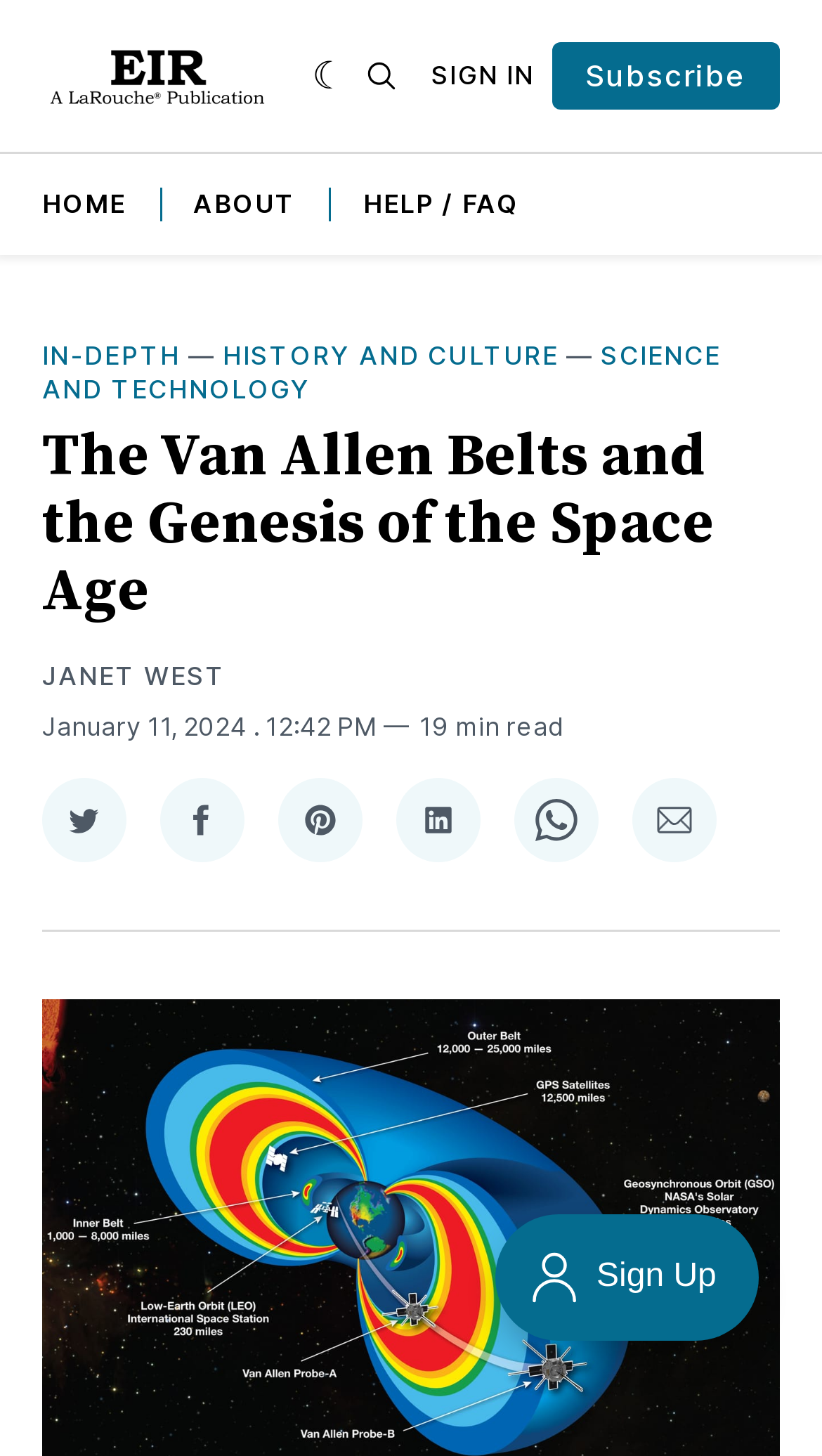Provide the bounding box coordinates for the area that should be clicked to complete the instruction: "Go to the home page".

[0.051, 0.129, 0.153, 0.152]